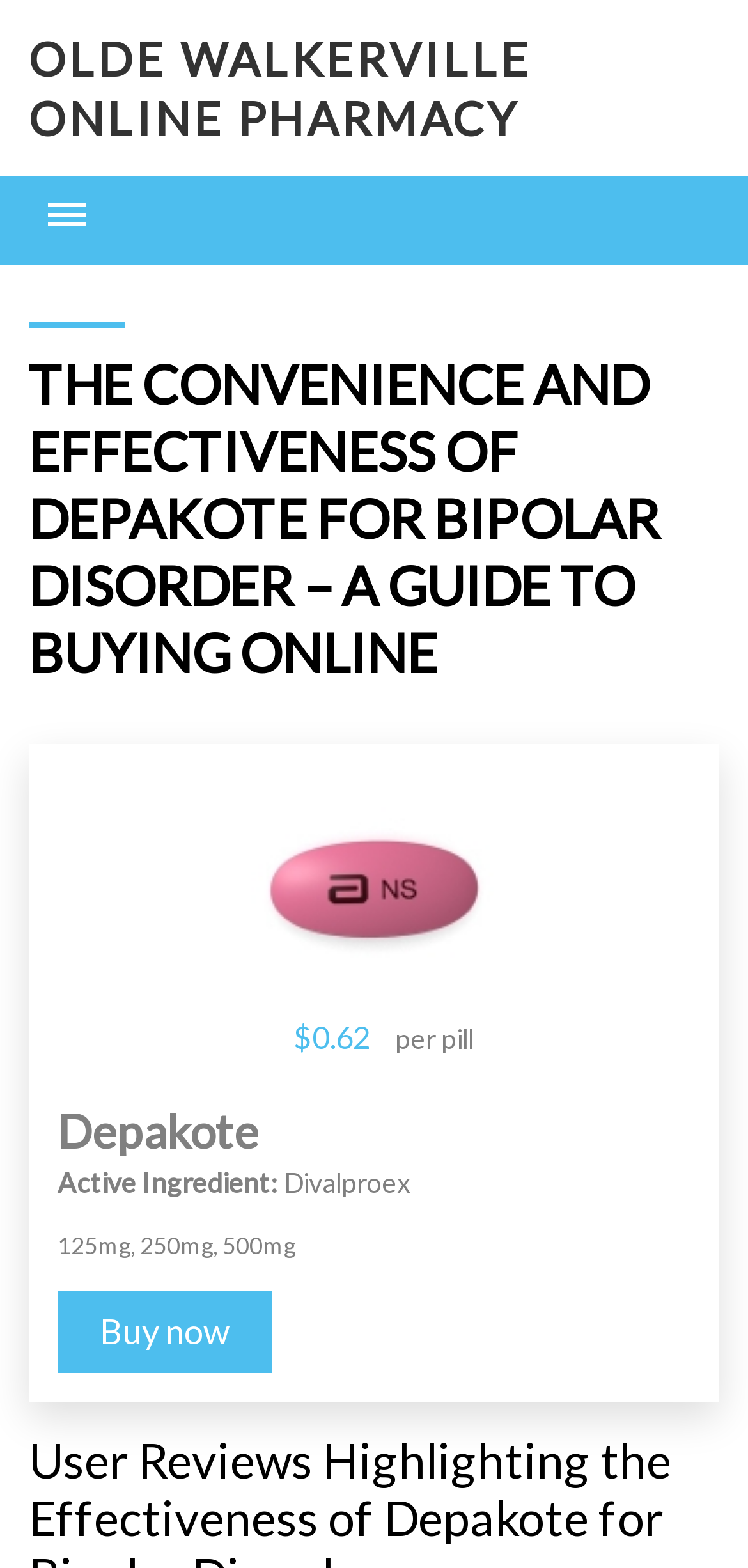What is the name of the online pharmacy?
Observe the image and answer the question with a one-word or short phrase response.

OLDE WALKERVILLE ONLINE PHARMACY